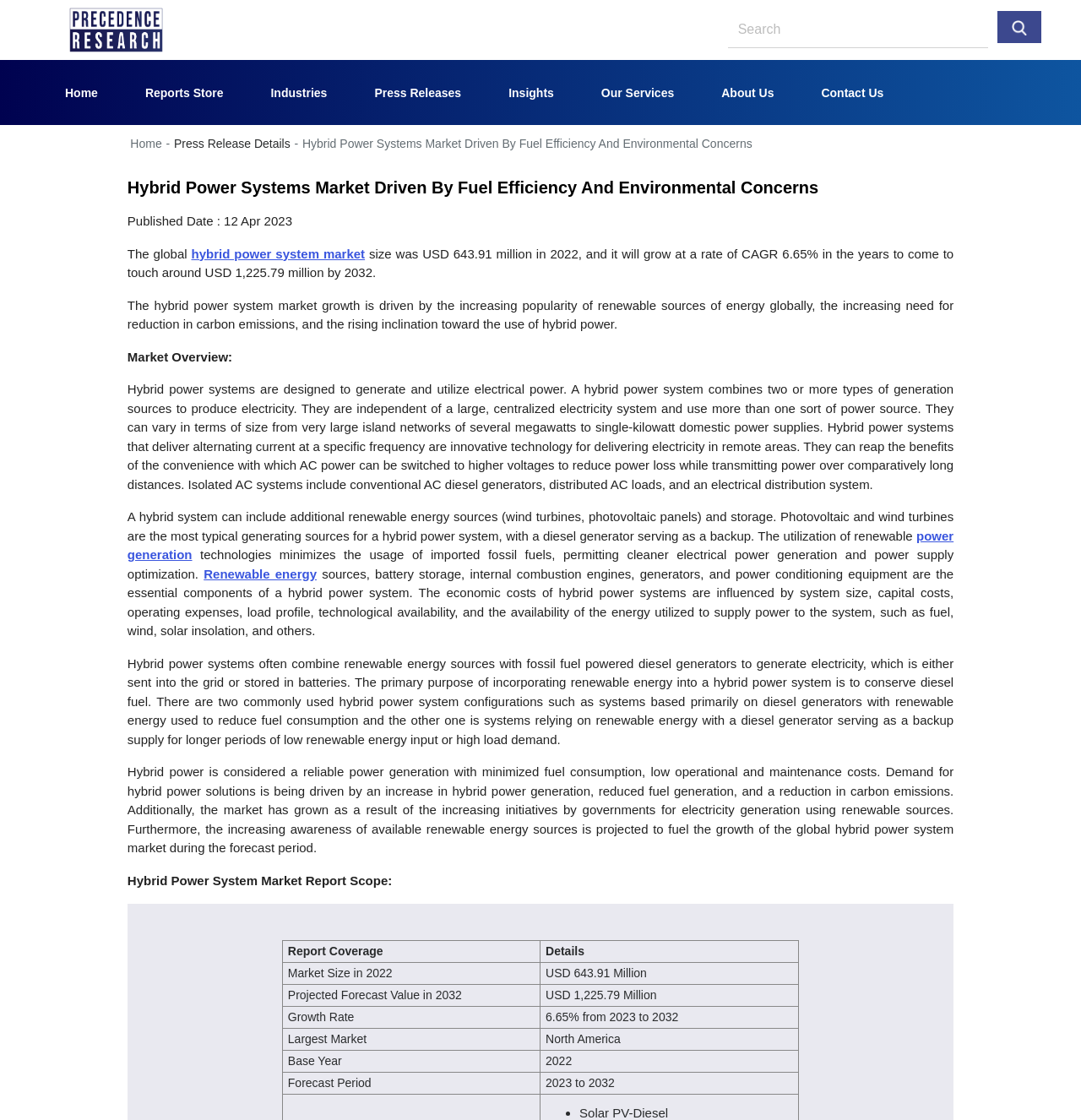Locate the bounding box coordinates of the element that should be clicked to execute the following instruction: "visit Precedence Research".

[0.064, 0.02, 0.151, 0.032]